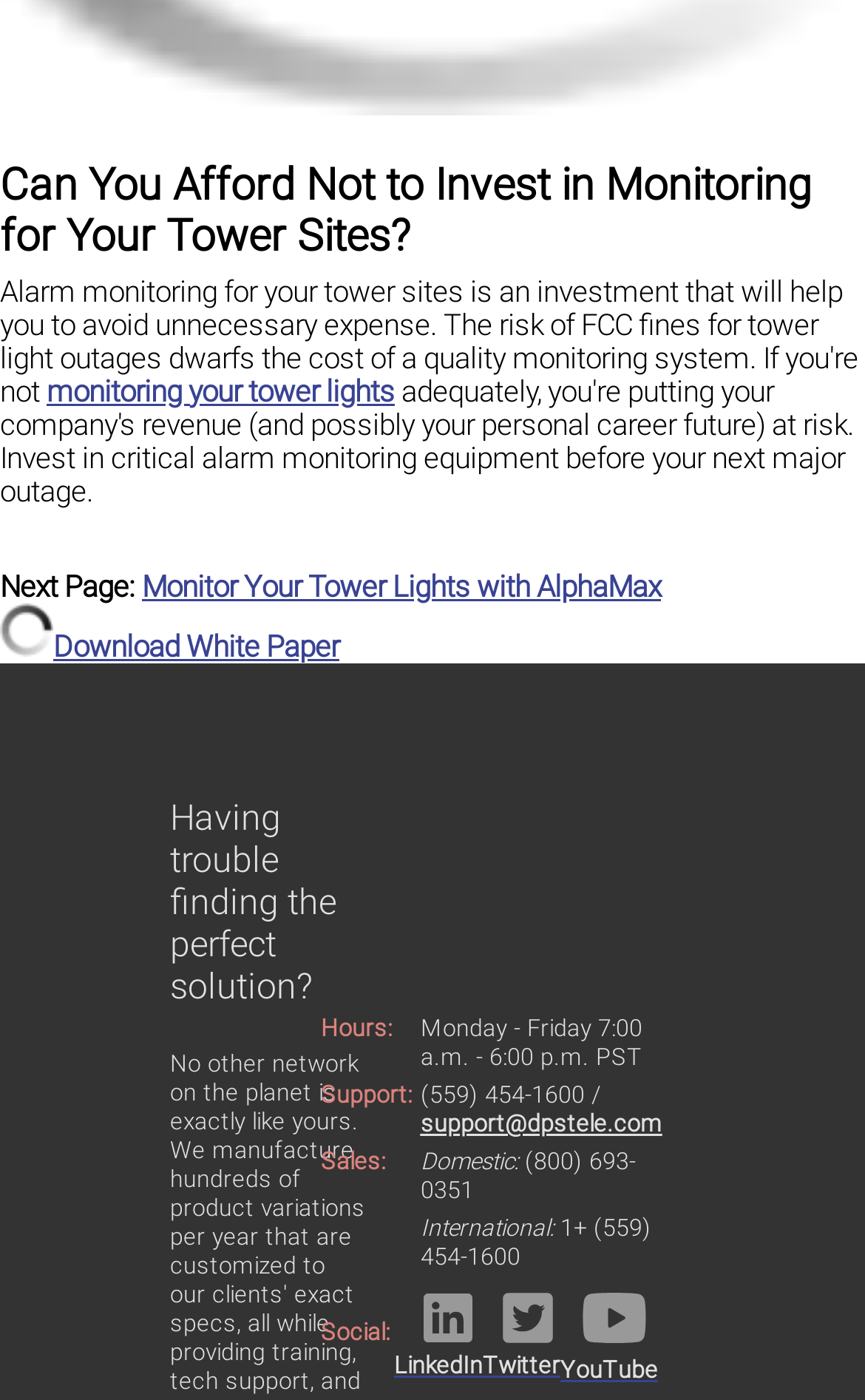Determine the bounding box of the UI element mentioned here: "Food". The coordinates must be in the format [left, top, right, bottom] with values ranging from 0 to 1.

None